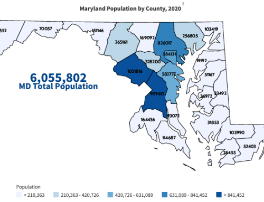Please give a short response to the question using one word or a phrase:
What is the purpose of this visual tool?

To understand population density and trends